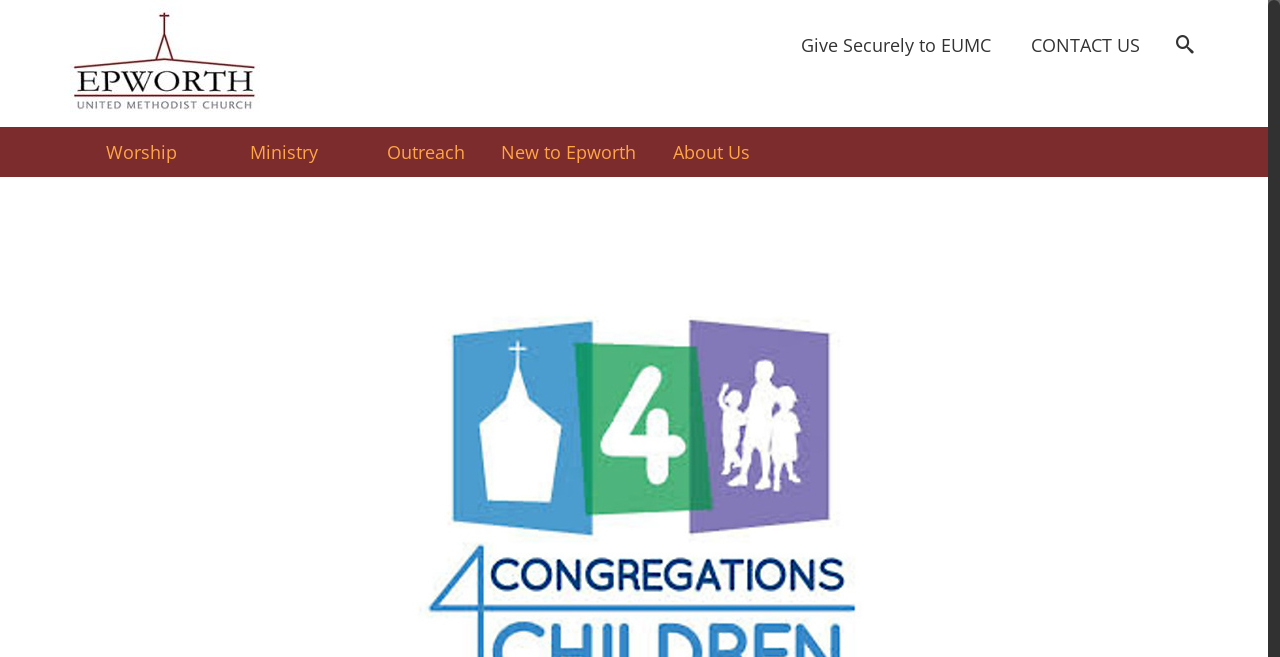How many links are there in the top section?
Give a single word or phrase as your answer by examining the image.

3